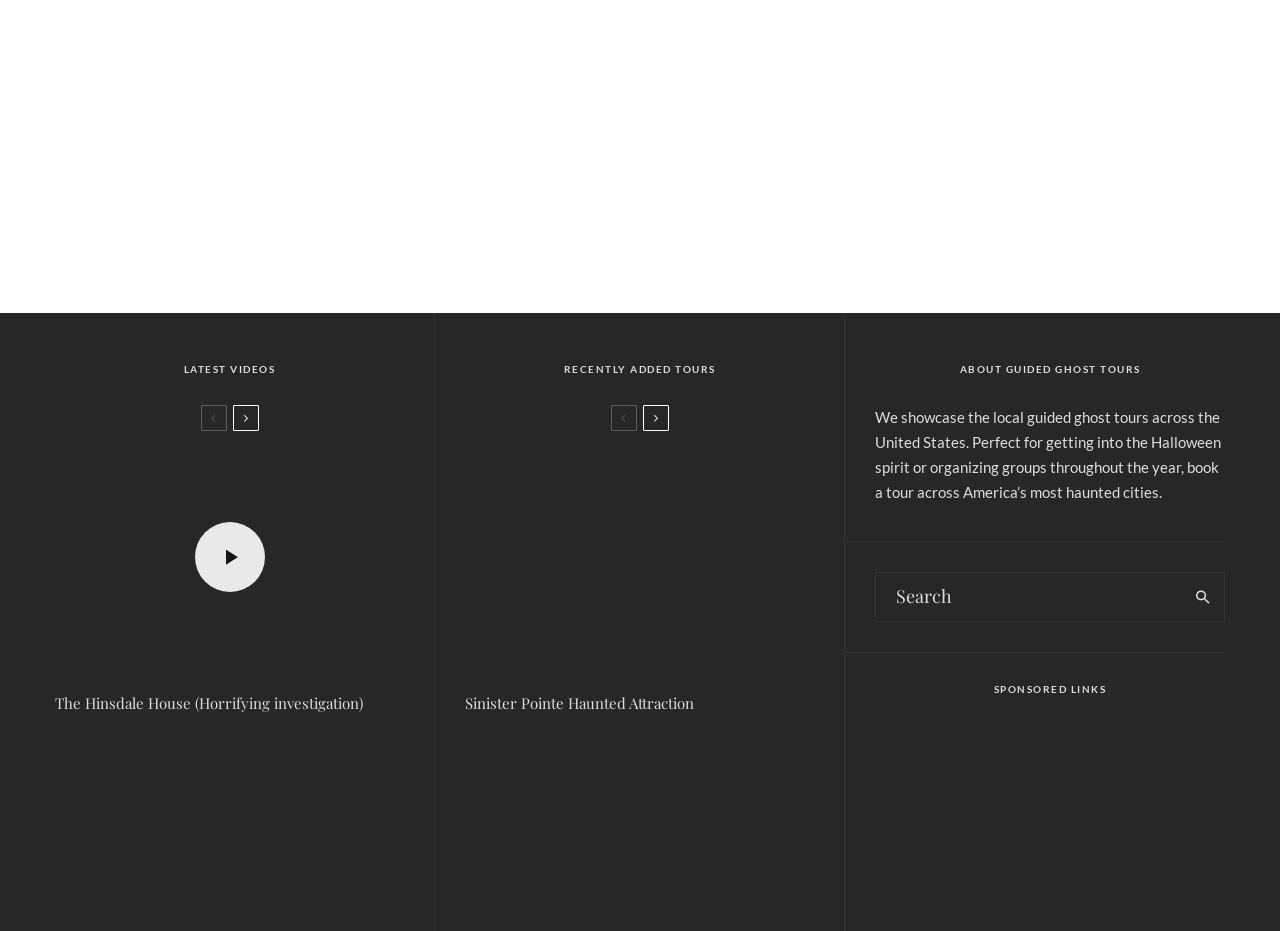Give a succinct answer to this question in a single word or phrase: 
How many sections are there under 'LATEST VIDEOS'?

3